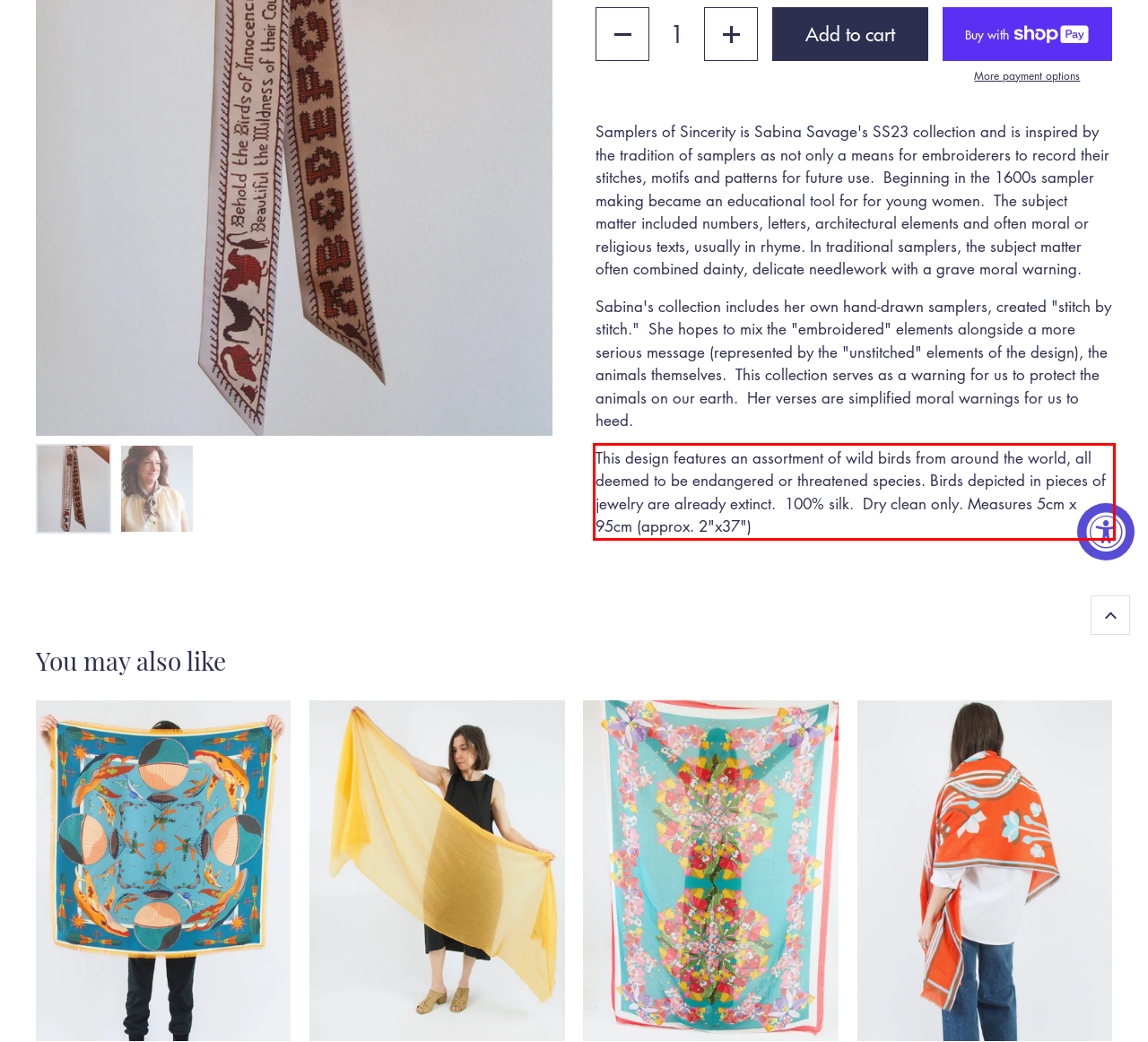Given a screenshot of a webpage, identify the red bounding box and perform OCR to recognize the text within that box.

This design features an assortment of wild birds from around the world, all deemed to be endangered or threatened species. Birds depicted in pieces of jewelry are already extinct. 100% silk. Dry clean only. Measures 5cm x 95cm (approx. 2"x37")